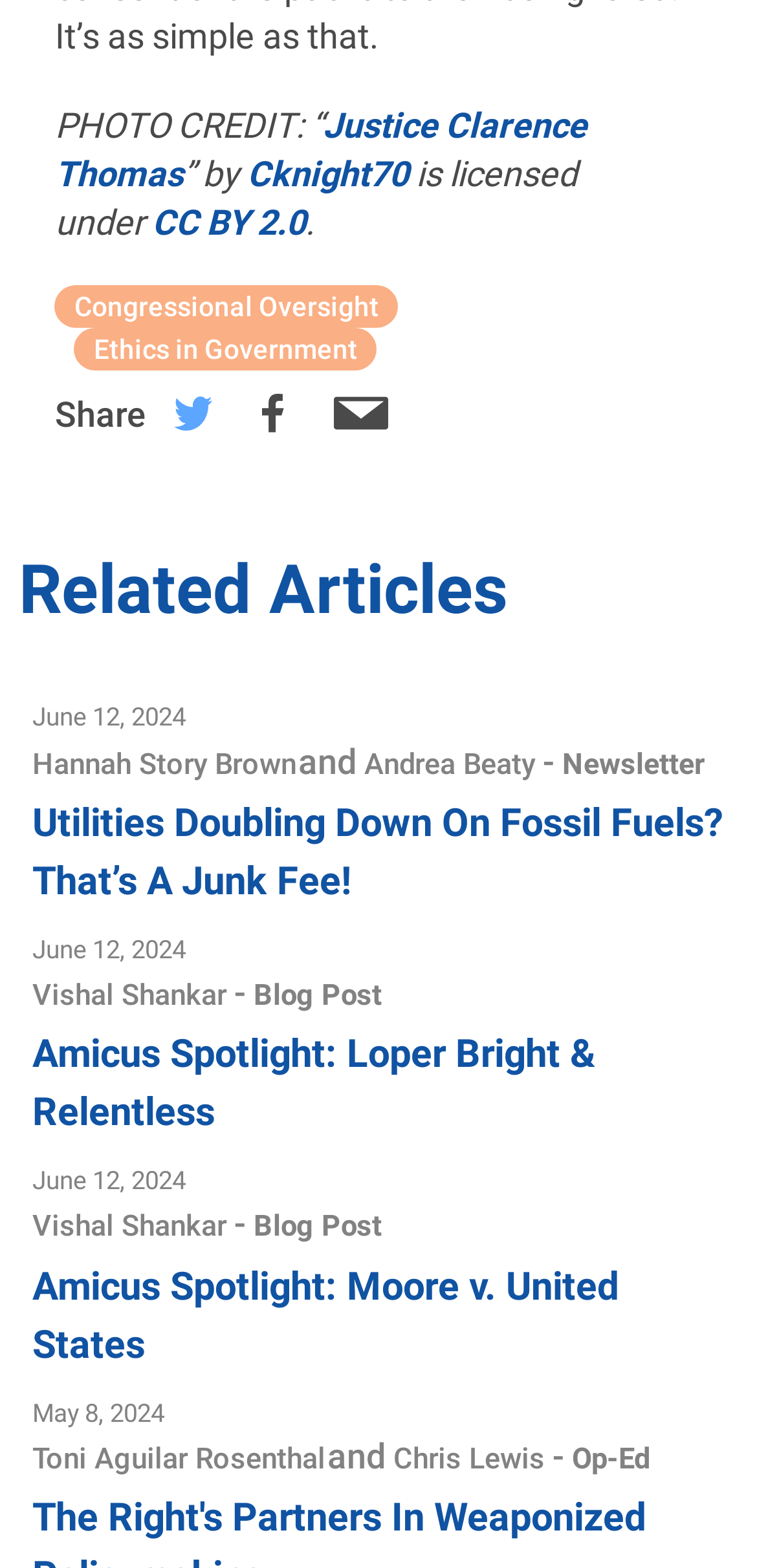Please identify the bounding box coordinates of the region to click in order to complete the given instruction: "Share on Twitter". The coordinates should be four float numbers between 0 and 1, i.e., [left, top, right, bottom].

[0.229, 0.249, 0.283, 0.28]